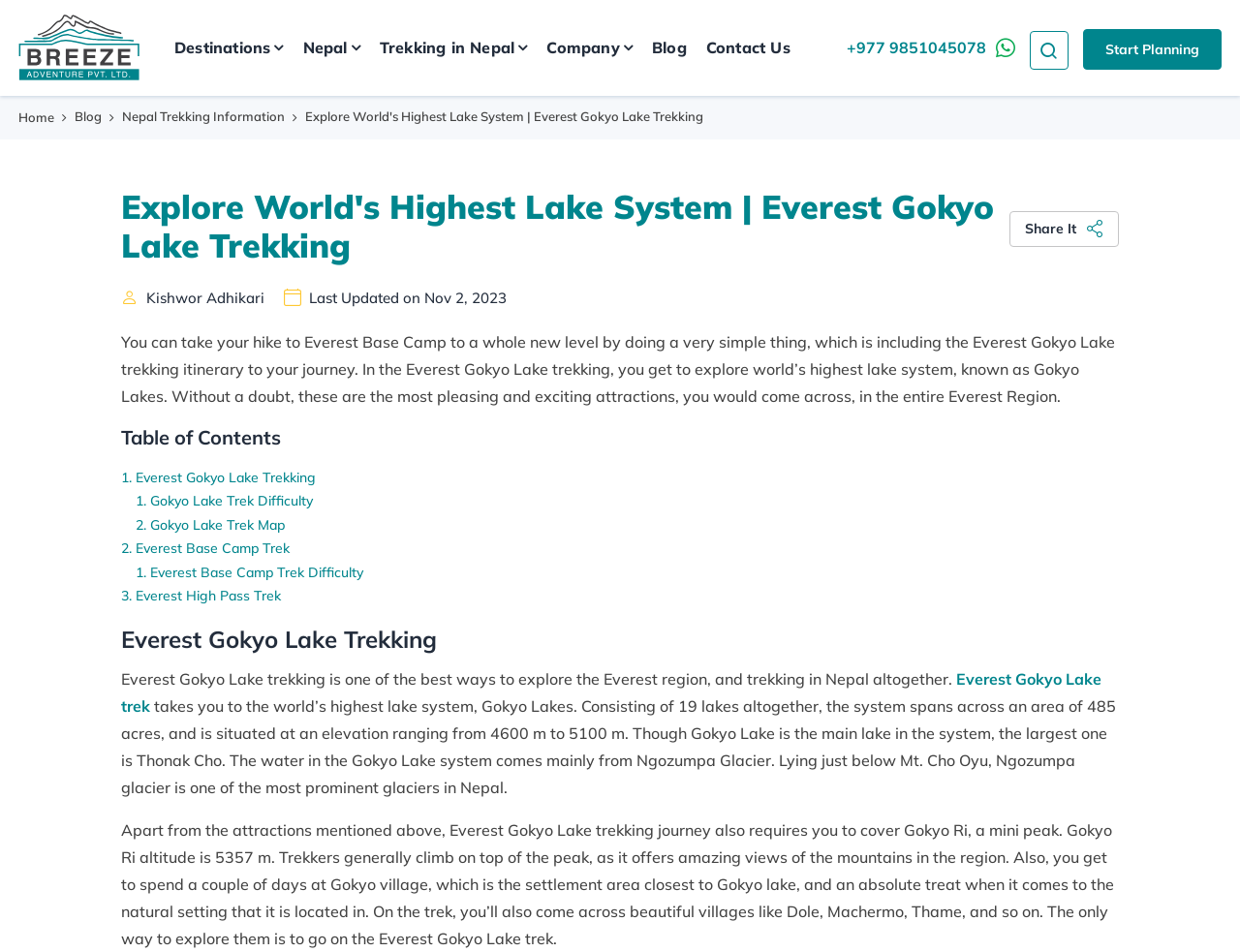Identify the first-level heading on the webpage and generate its text content.

Explore World's Highest Lake System | Everest Gokyo Lake Trekking